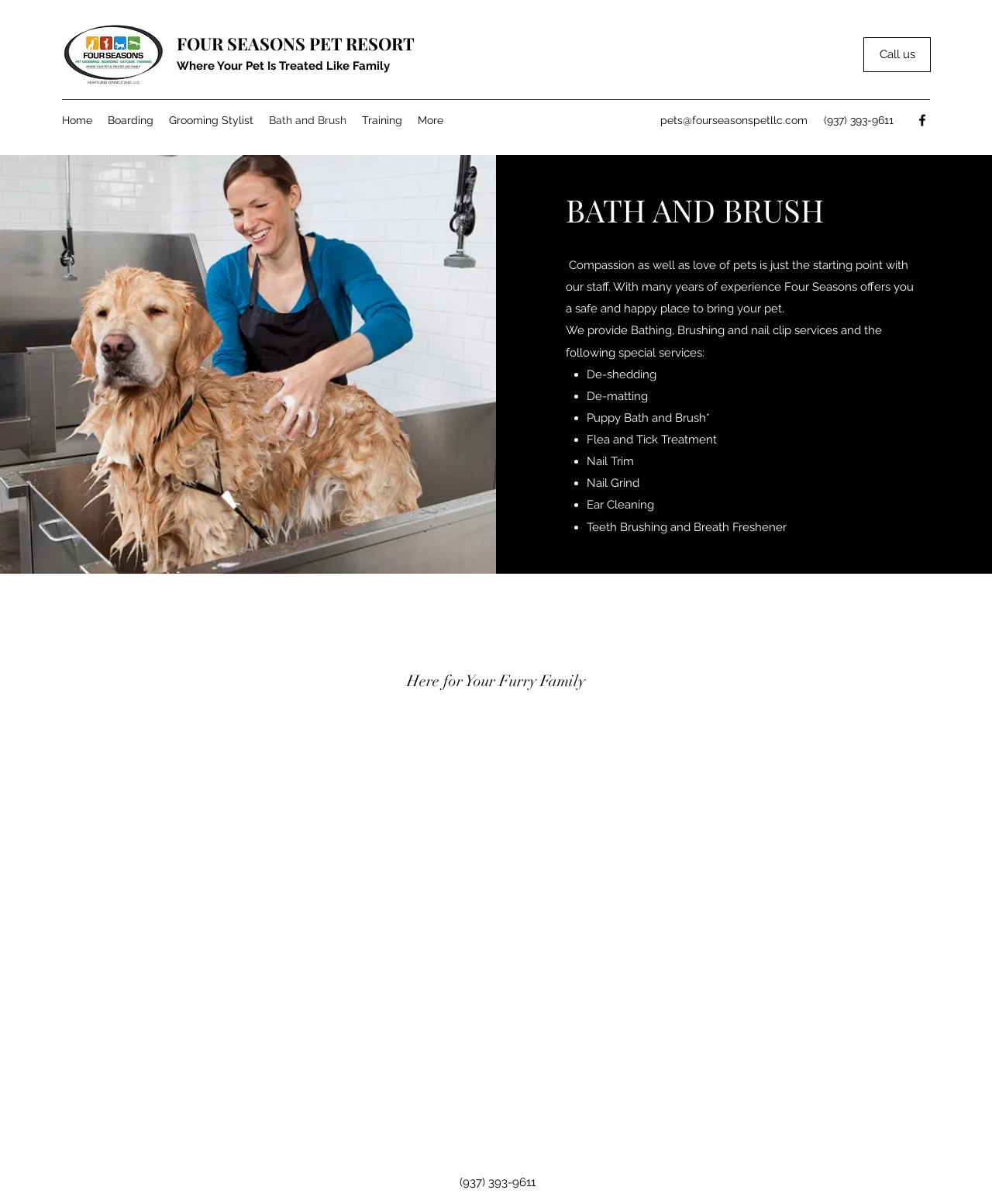Find and specify the bounding box coordinates that correspond to the clickable region for the instruction: "Click the 'Four Seasons Logo'".

[0.062, 0.019, 0.166, 0.071]